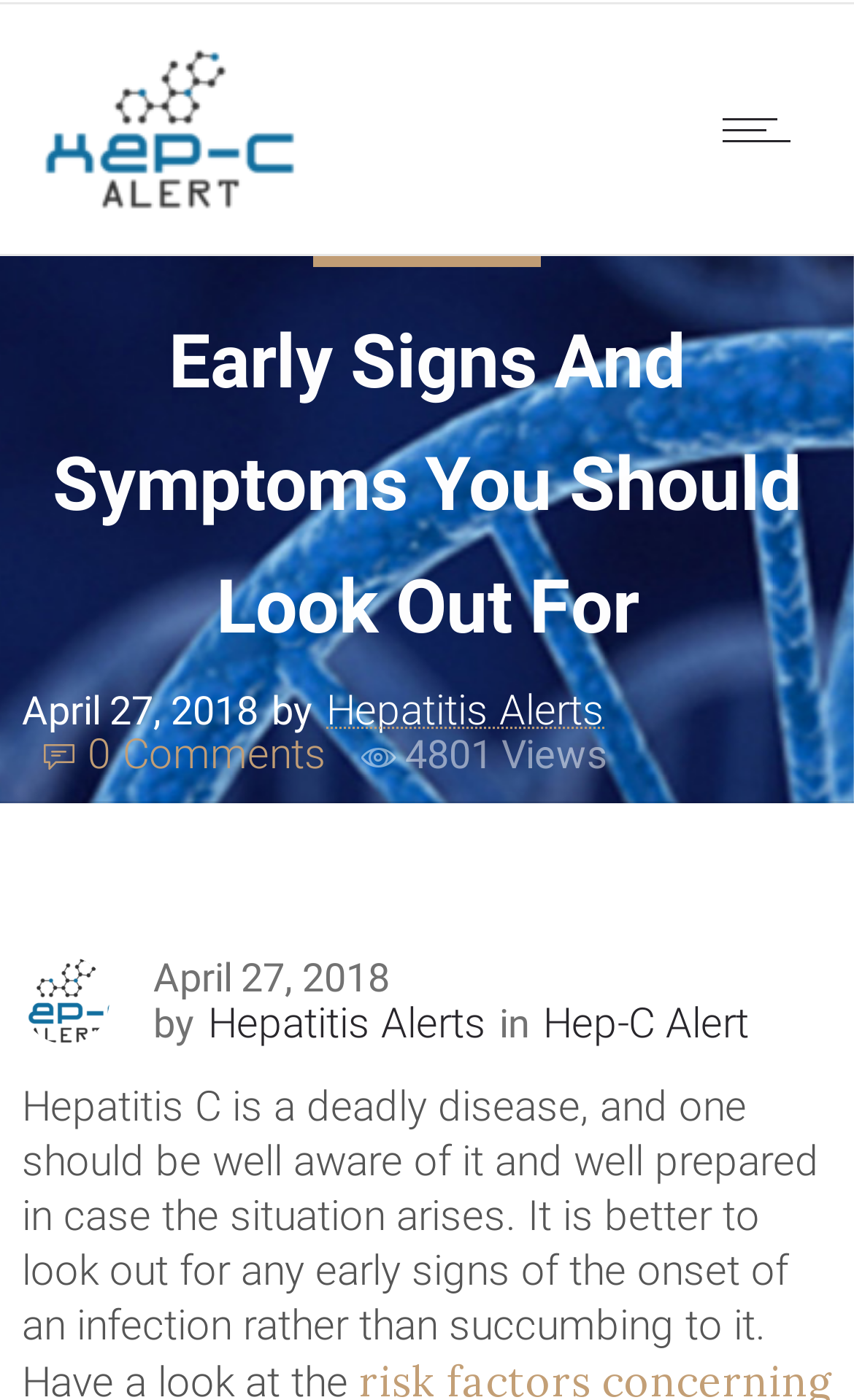Identify the bounding box of the HTML element described as: "aria-label="Open mobile menu"".

[0.846, 0.059, 0.949, 0.122]